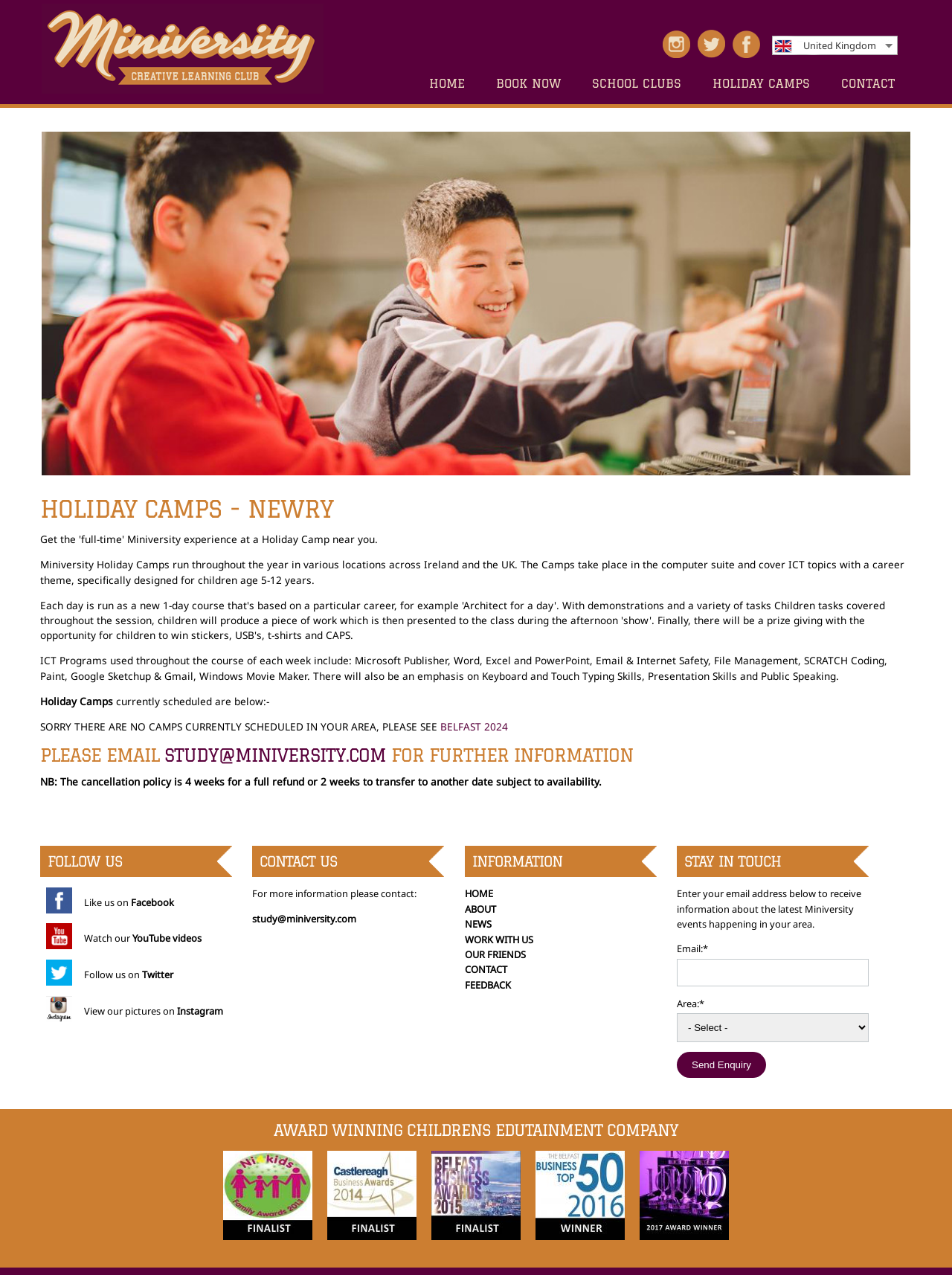Based on the image, please elaborate on the answer to the following question:
What is the cancellation policy for Miniversity Holiday Camps?

The answer can be found in the StaticText element with the text 'NB: The cancellation policy is 4 weeks for a full refund or 2 weeks to transfer to another date subject to availability.'